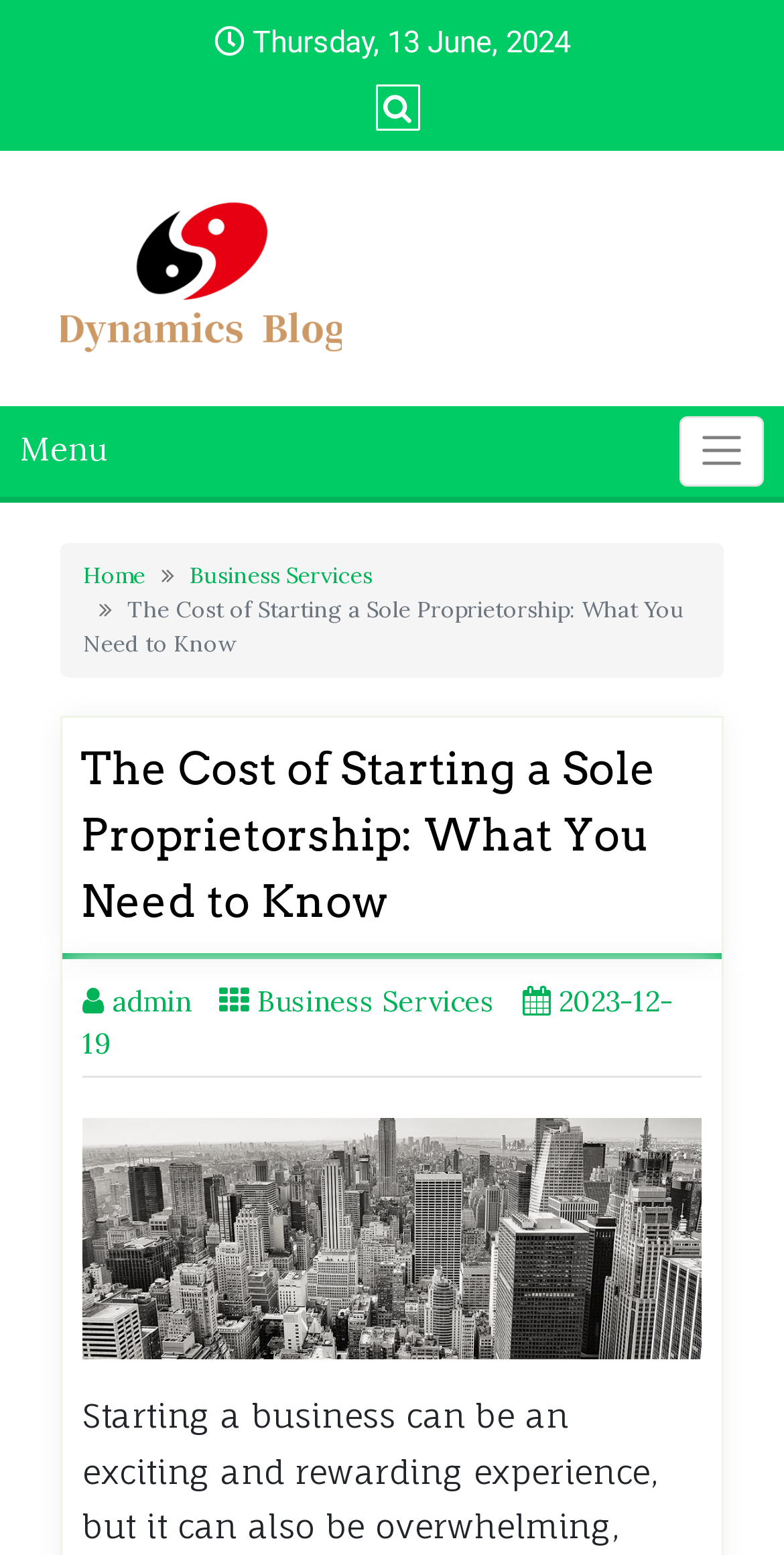Provide the text content of the webpage's main heading.

The Cost of Starting a Sole Proprietorship: What You Need to Know